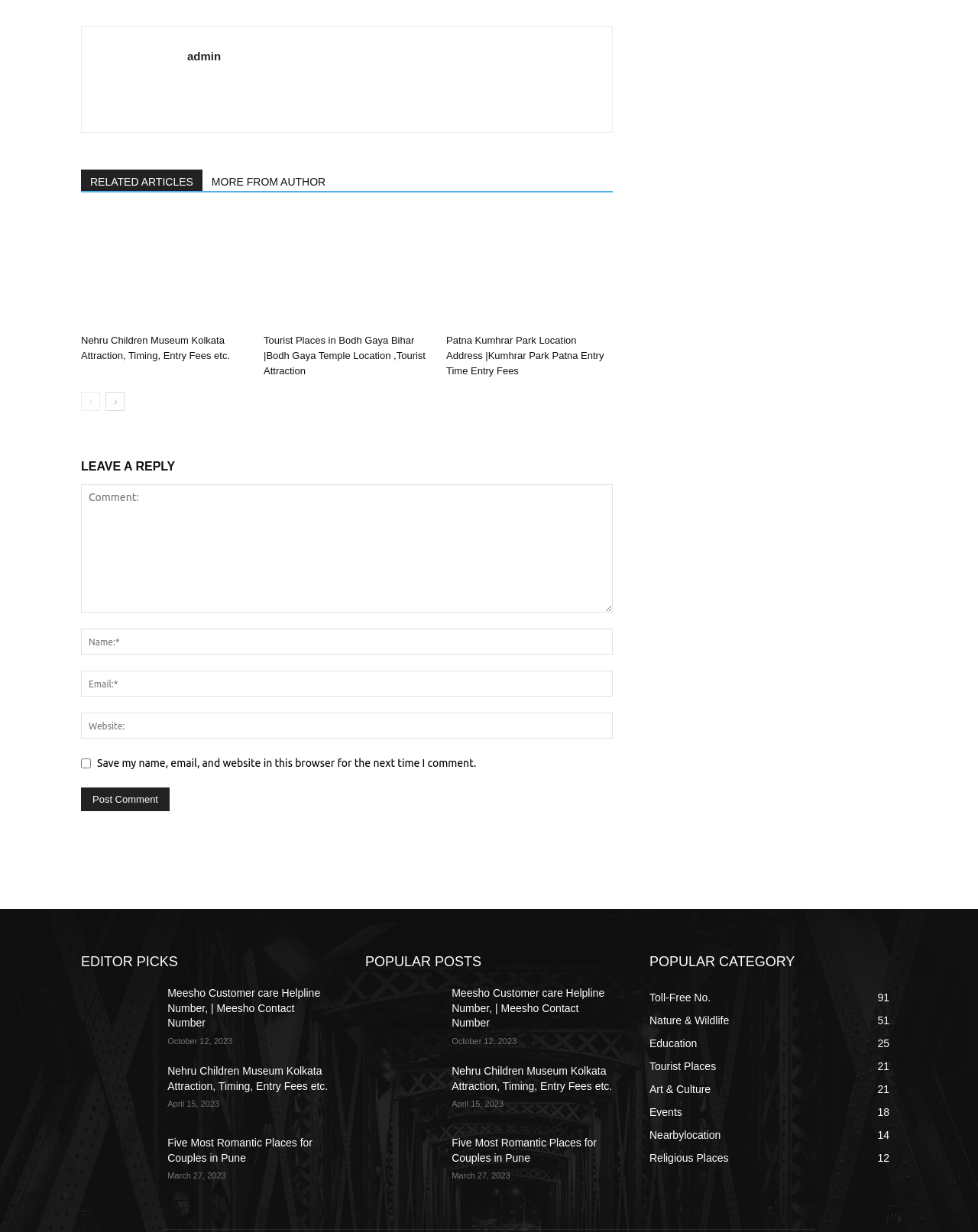Please answer the following query using a single word or phrase: 
What is the name of the temple location in Bihar?

Bodh Gaya